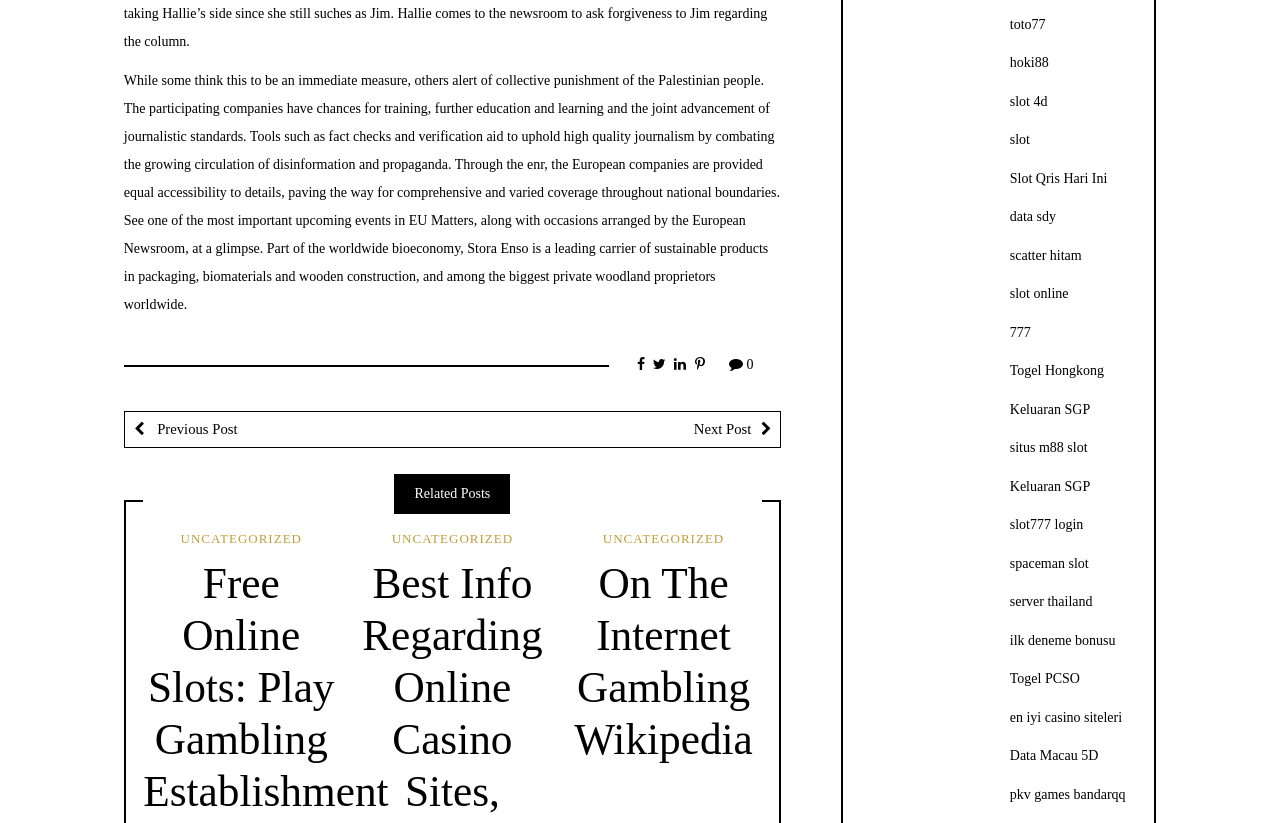Please identify the bounding box coordinates of the element's region that needs to be clicked to fulfill the following instruction: "Jump to navigation". The bounding box coordinates should consist of four float numbers between 0 and 1, i.e., [left, top, right, bottom].

None